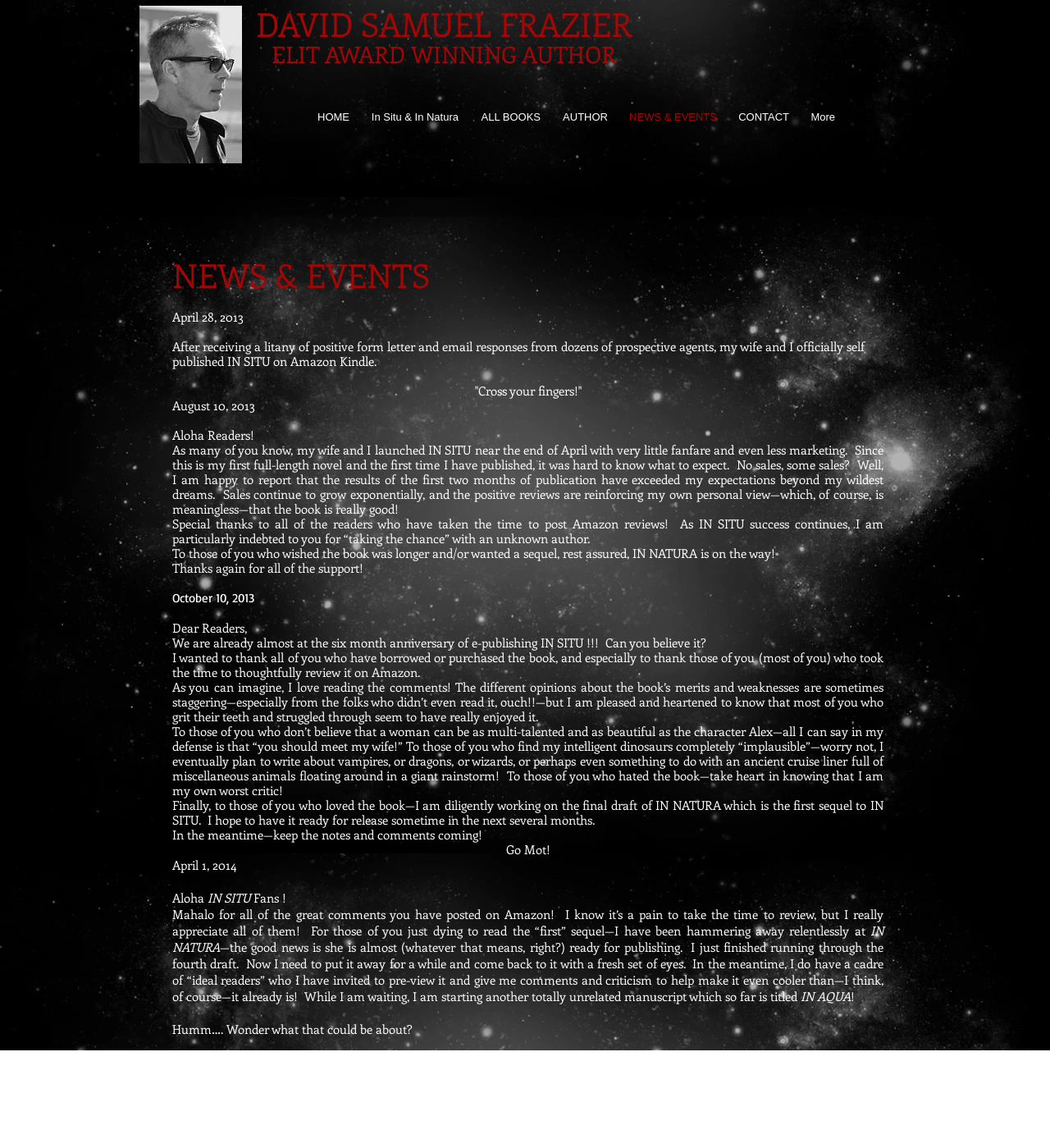How many navigation links are there?
Using the visual information, respond with a single word or phrase.

9